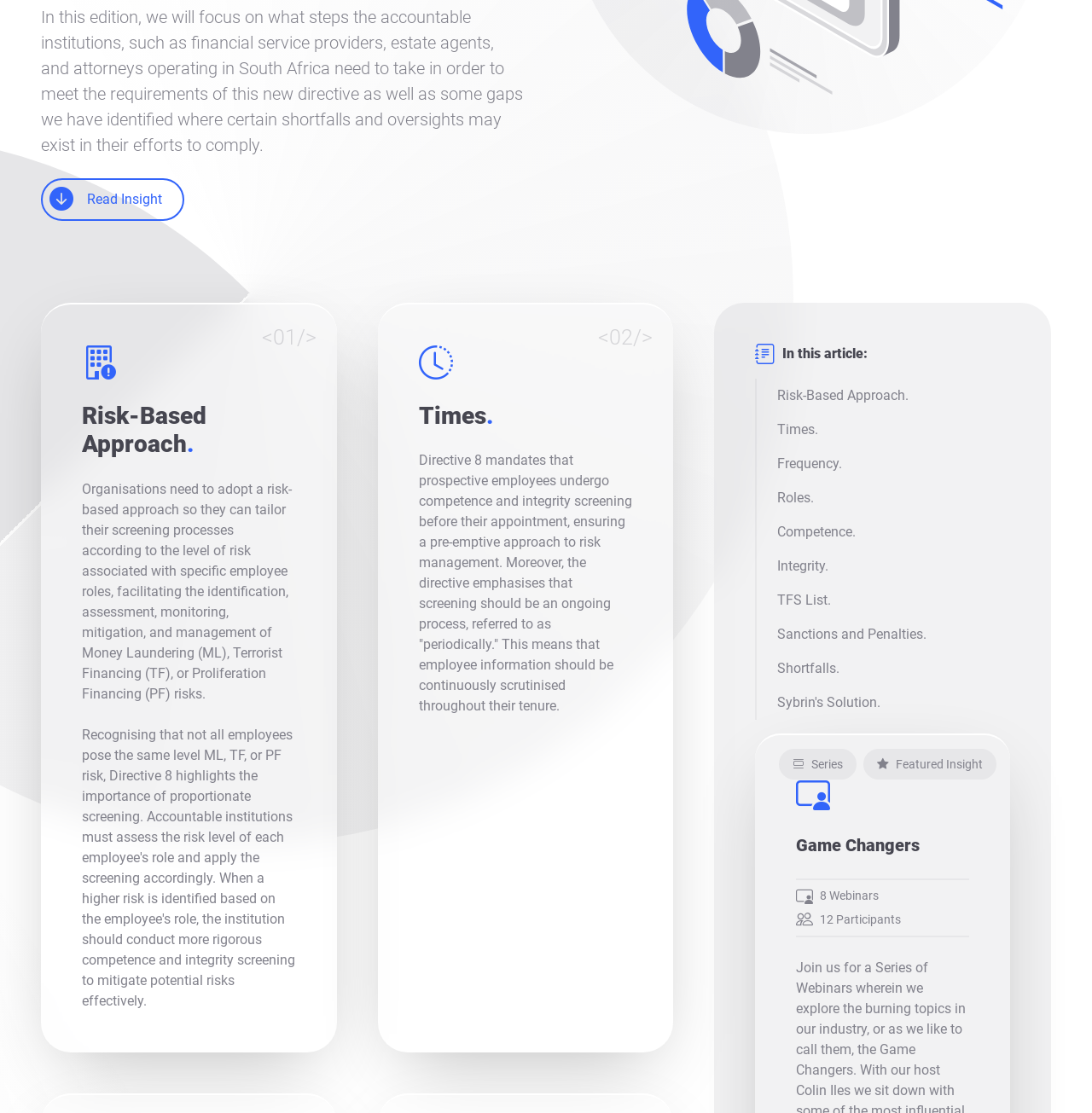From the screenshot, find the bounding box of the UI element matching this description: "Shortfalls.". Supply the bounding box coordinates in the form [left, top, right, bottom], each a float between 0 and 1.

[0.692, 0.585, 0.925, 0.616]